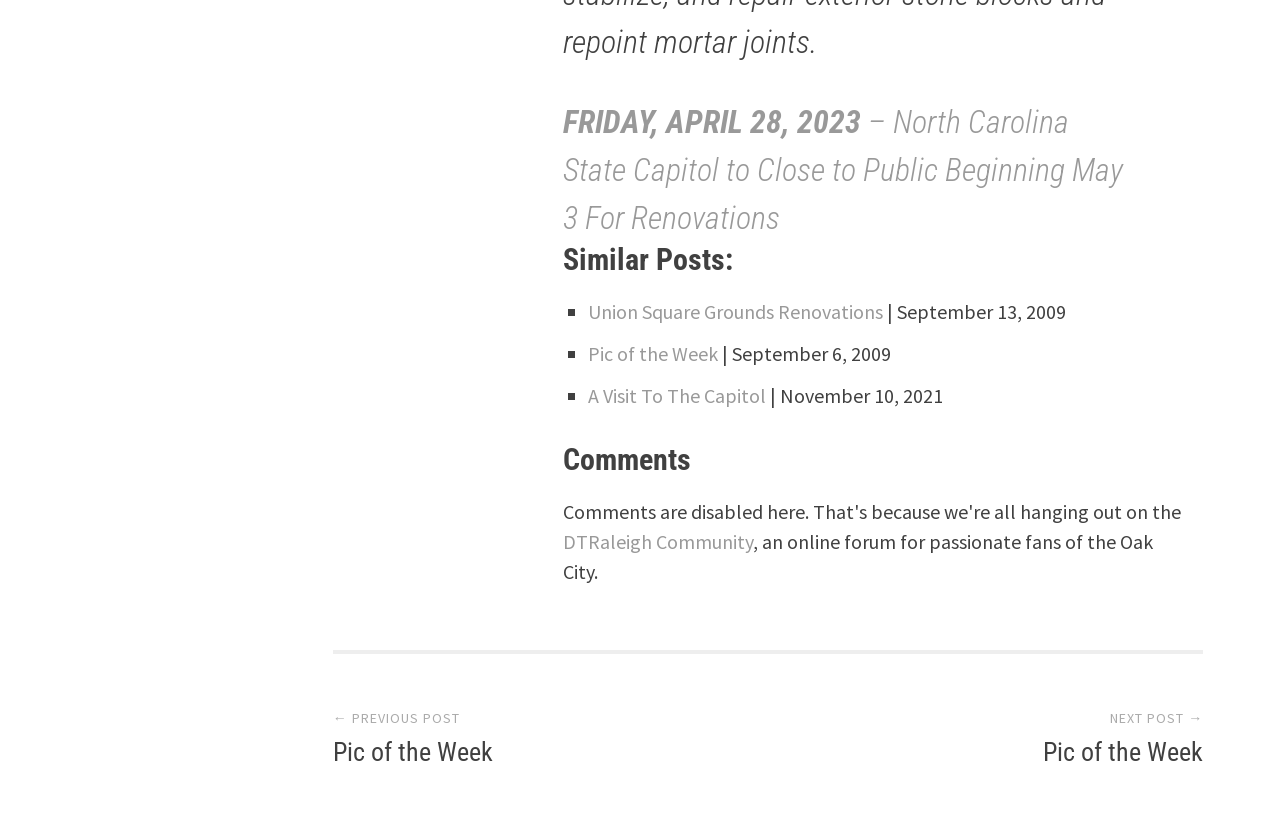Determine the bounding box for the UI element as described: "Life Sciences and Biotechnology". The coordinates should be represented as four float numbers between 0 and 1, formatted as [left, top, right, bottom].

None